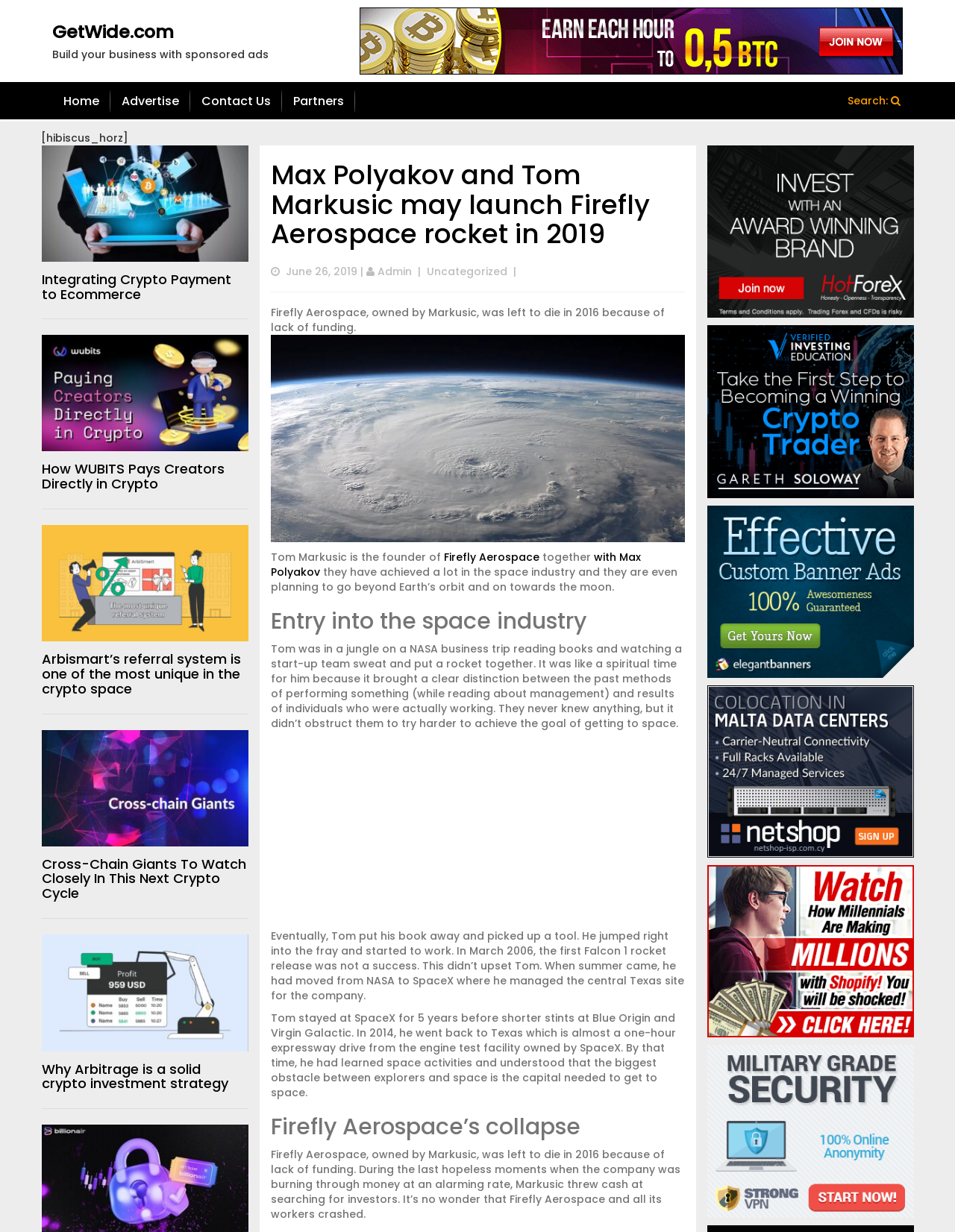Locate the bounding box coordinates of the area that needs to be clicked to fulfill the following instruction: "Read the heading 'Entry into the space industry'". The coordinates should be in the format of four float numbers between 0 and 1, namely [left, top, right, bottom].

[0.283, 0.494, 0.717, 0.514]